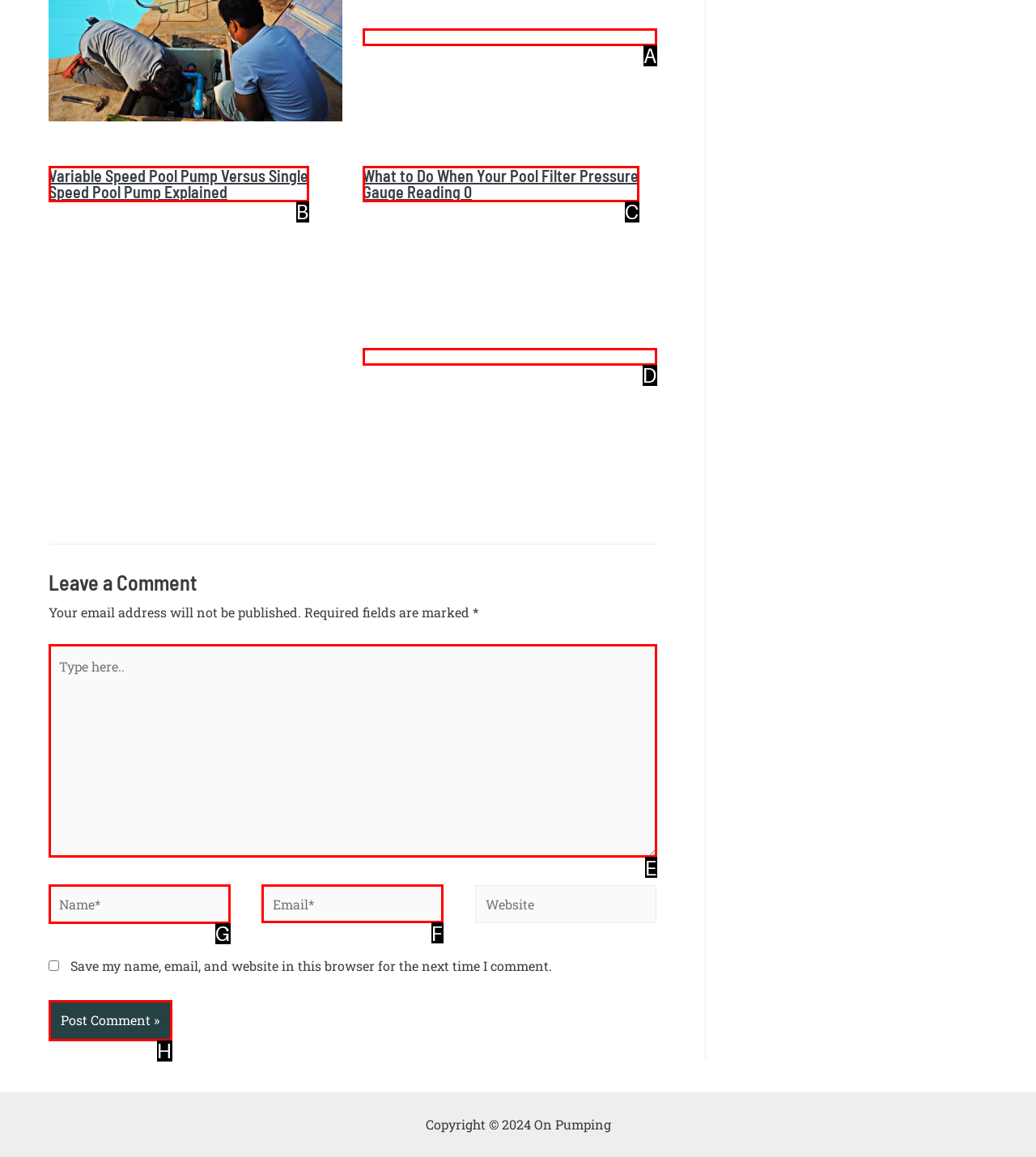Tell me which option I should click to complete the following task: Enter your name in the required field Answer with the option's letter from the given choices directly.

G